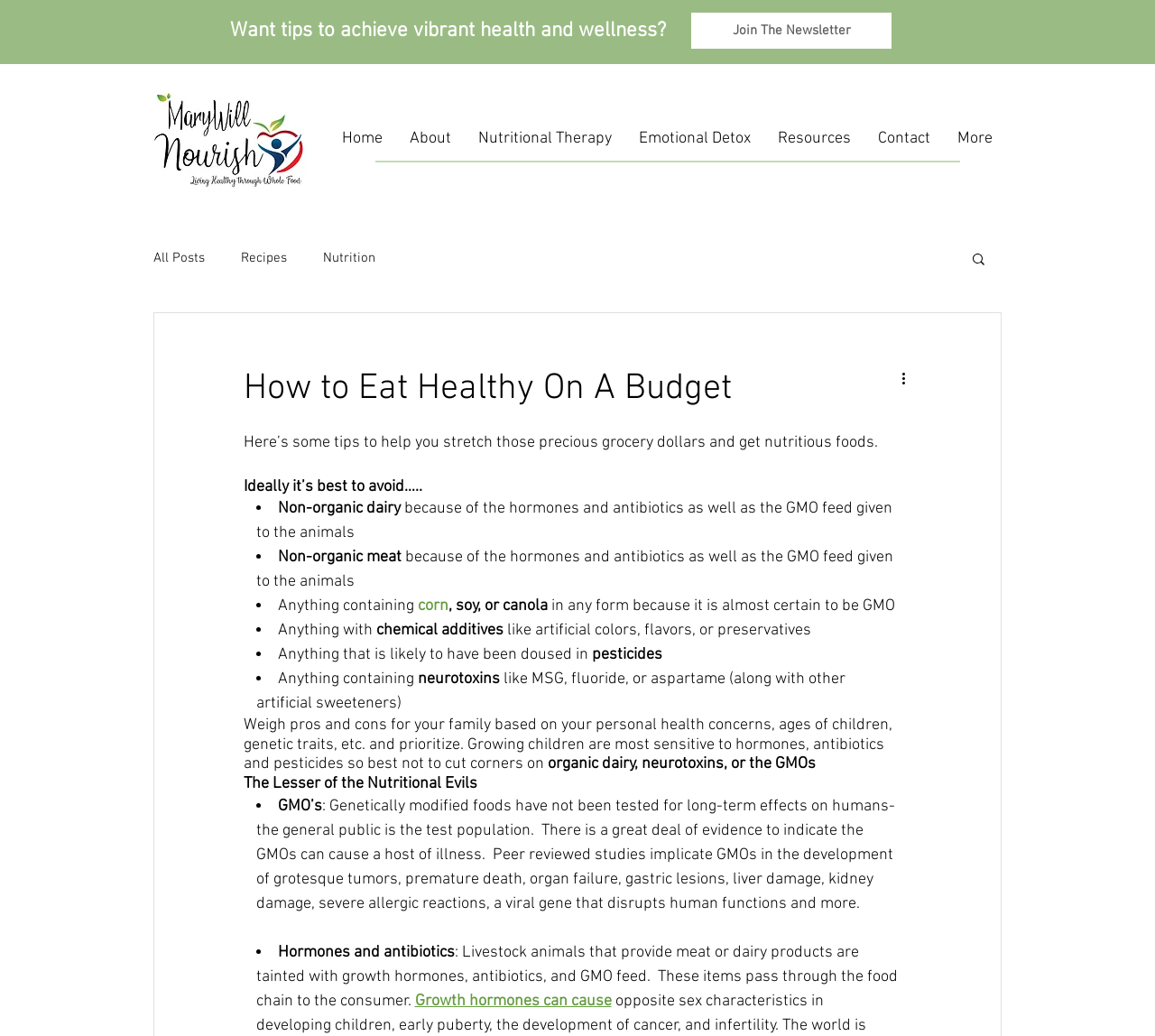What is the concern with GMO foods?
Using the image provided, answer with just one word or phrase.

Long-term effects on humans